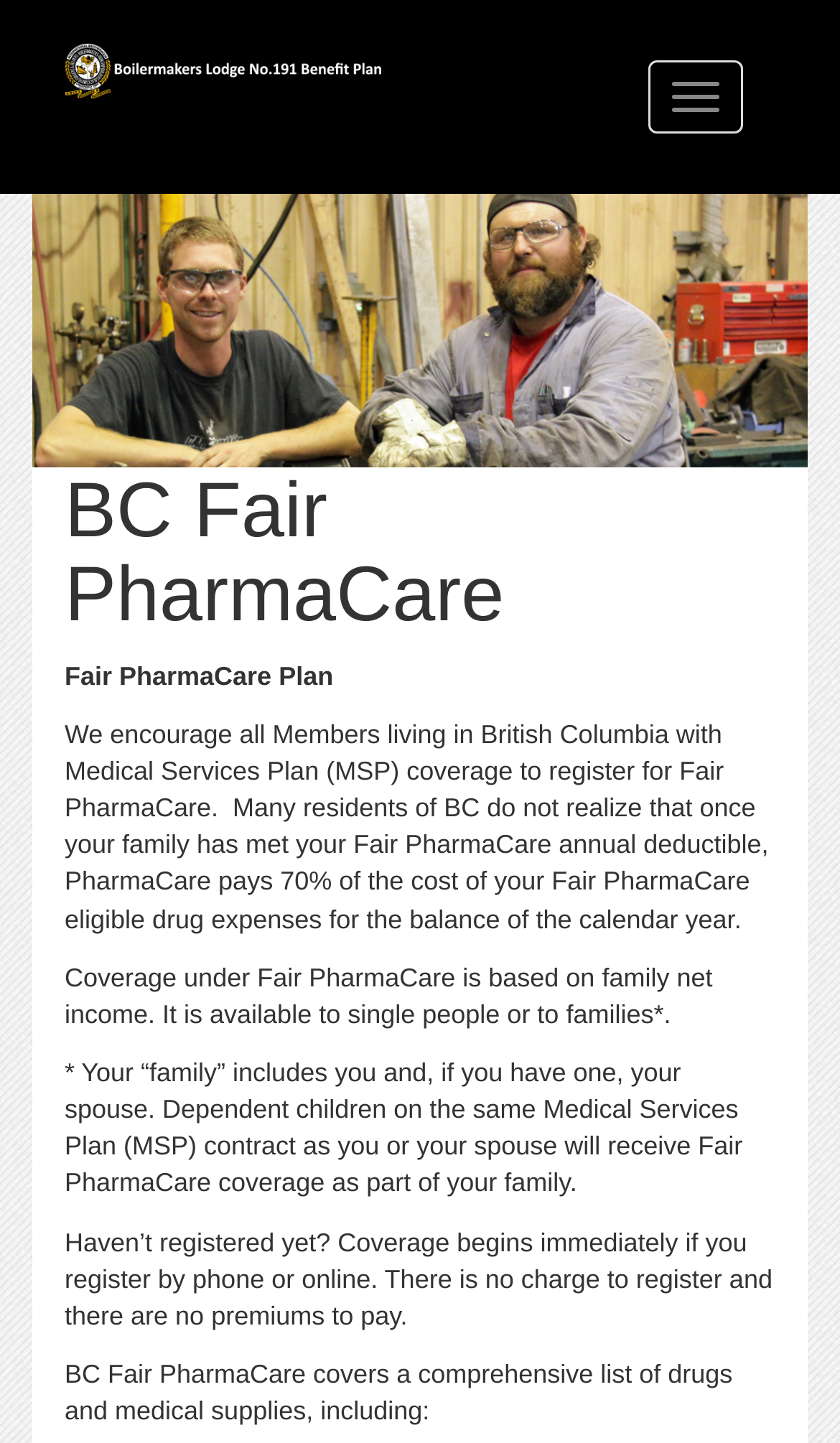What is included in the comprehensive list of Fair PharmaCare?
Could you answer the question with a detailed and thorough explanation?

I found the answer by reading the static text that says 'BC Fair PharmaCare covers a comprehensive list of drugs and medical supplies, including:' This suggests that the comprehensive list includes drugs and medical supplies.